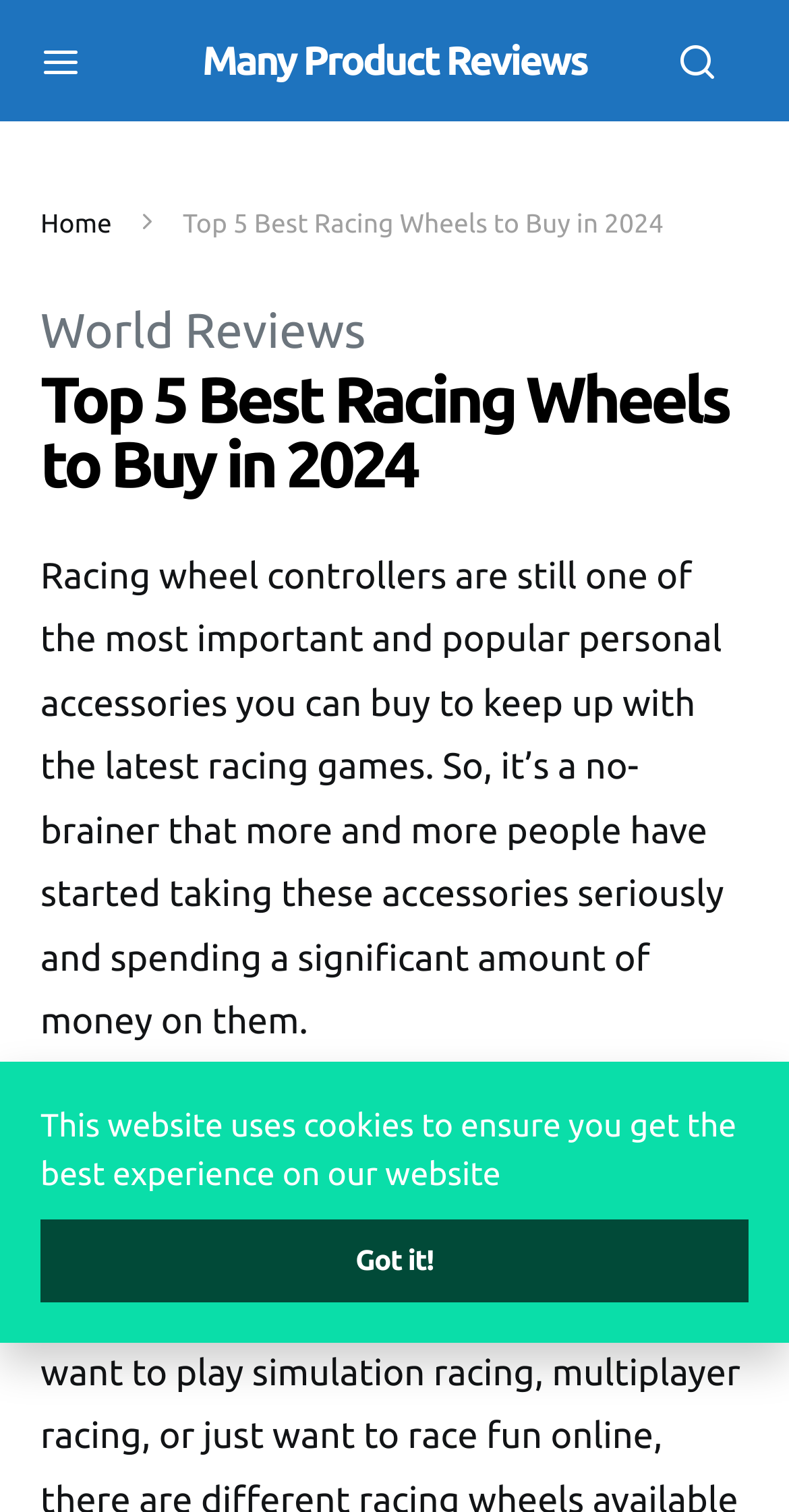How many links are present in the top navigation bar?
Answer the question using a single word or phrase, according to the image.

3